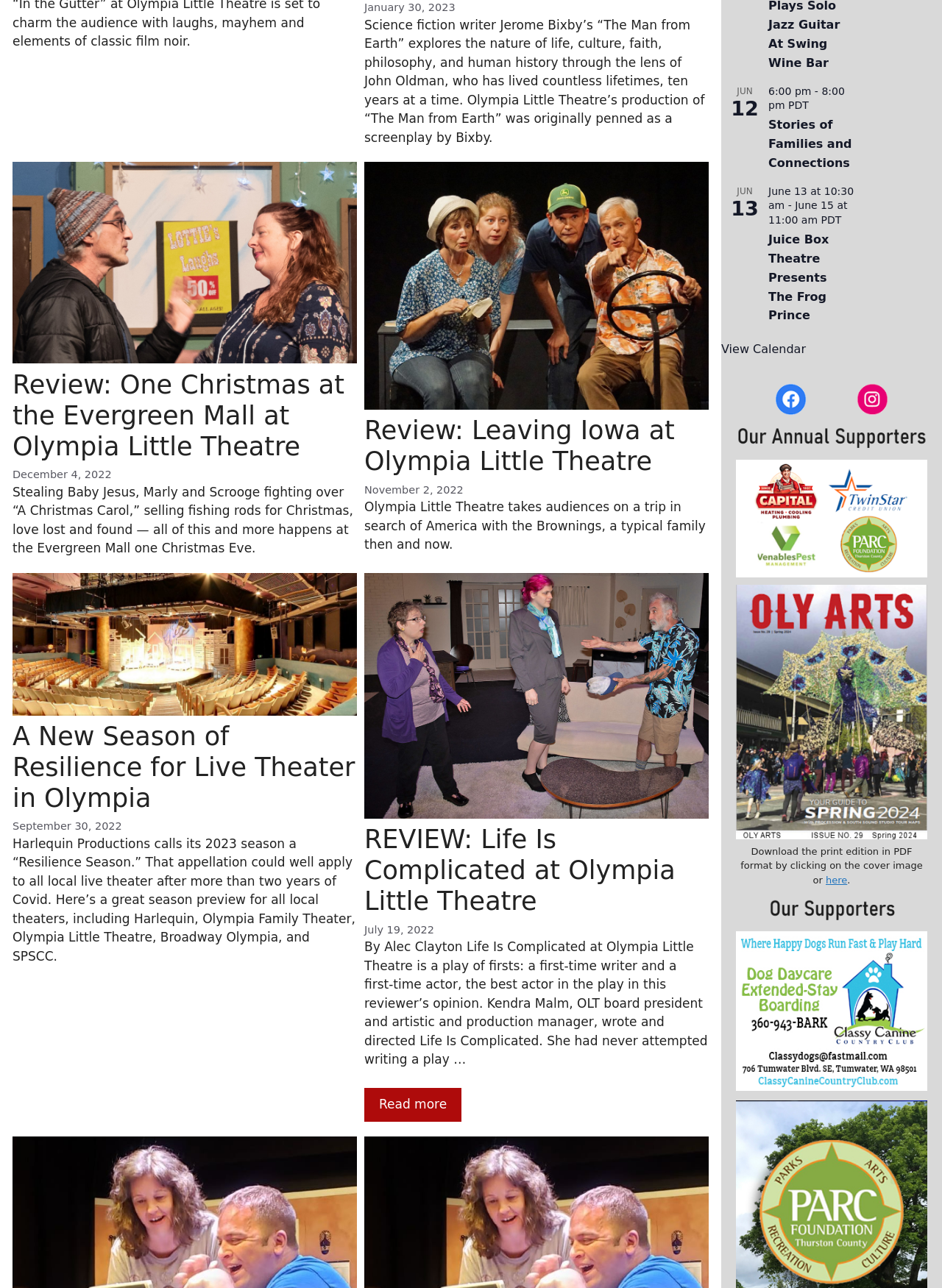For the element described, predict the bounding box coordinates as (top-left x, top-left y, bottom-right x, bottom-right y). All values should be between 0 and 1. Element description: Read more

[0.387, 0.845, 0.49, 0.871]